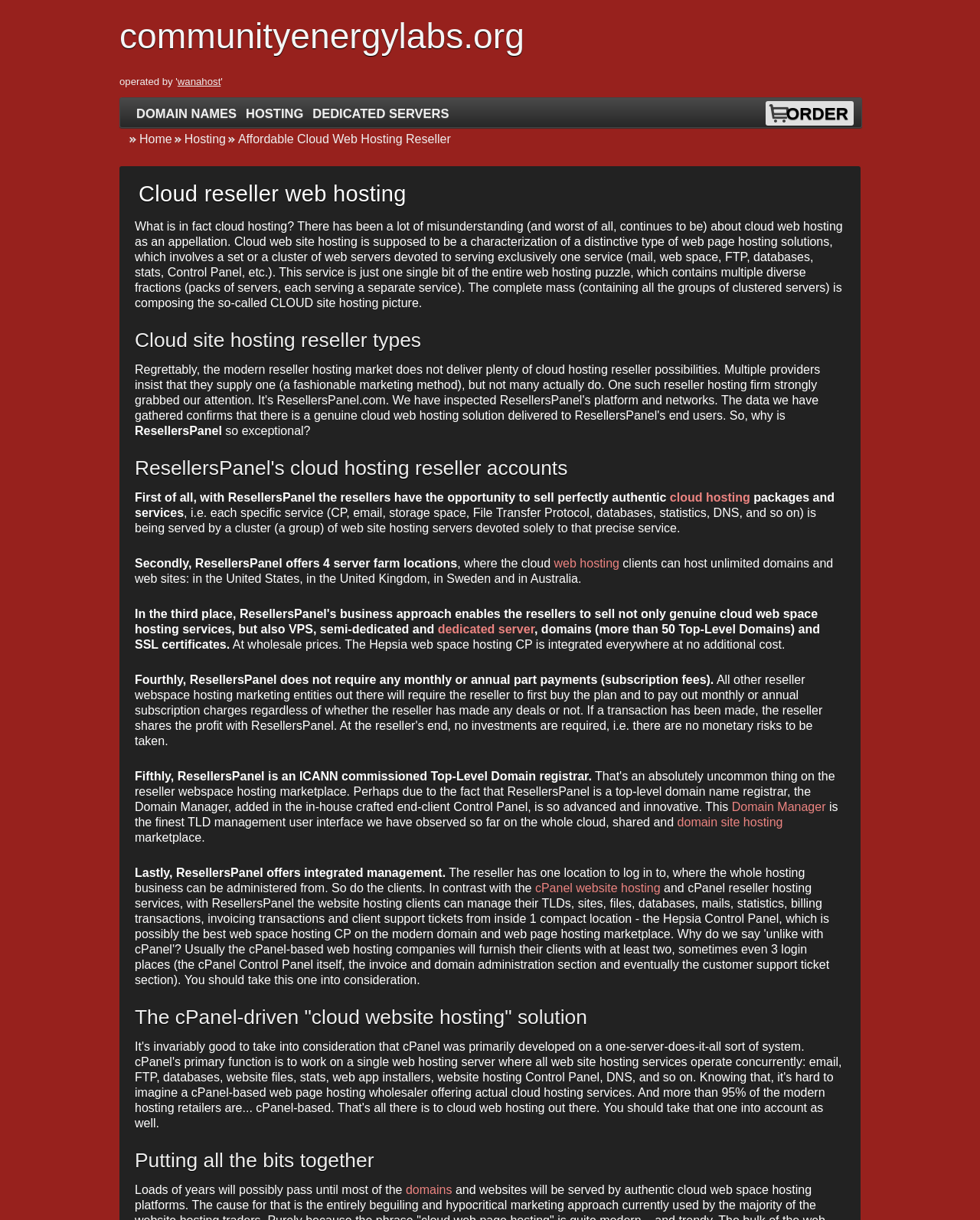Please locate the bounding box coordinates for the element that should be clicked to achieve the following instruction: "Click on the 'Domain Manager' link". Ensure the coordinates are given as four float numbers between 0 and 1, i.e., [left, top, right, bottom].

[0.747, 0.656, 0.843, 0.667]